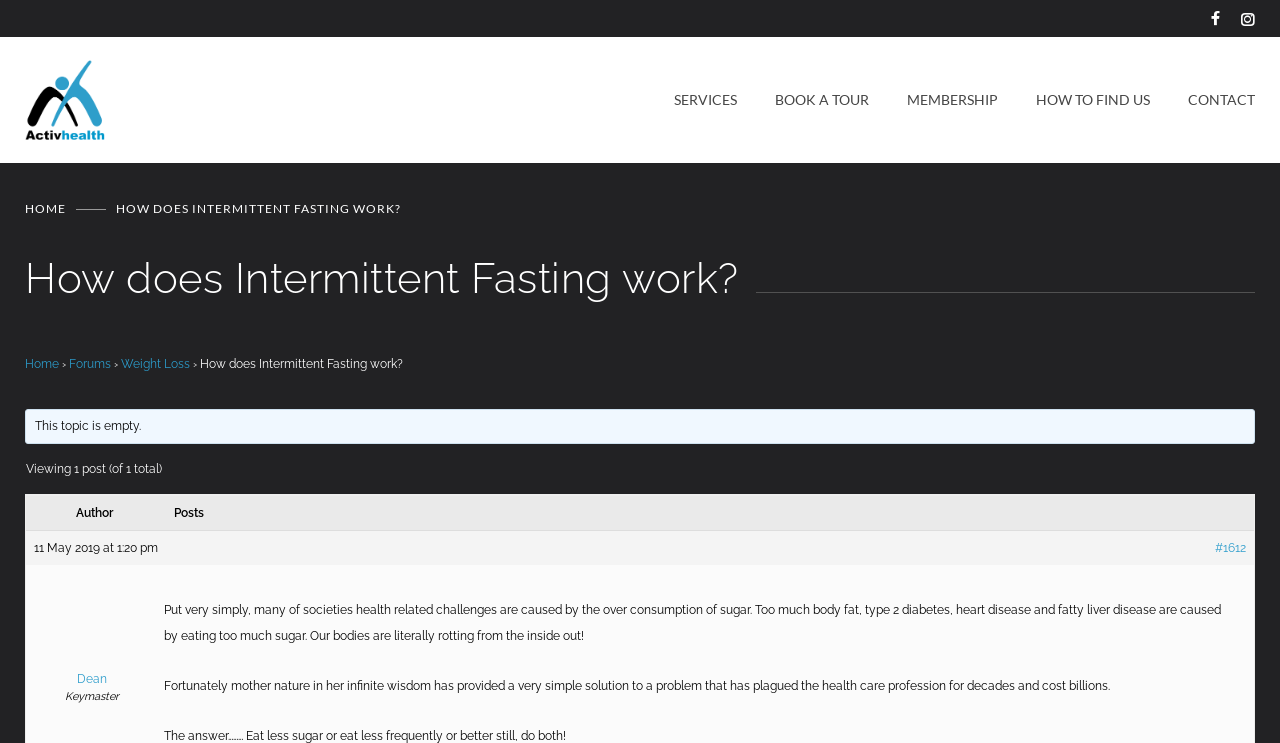Determine the bounding box coordinates of the target area to click to execute the following instruction: "View the 'News' page."

None